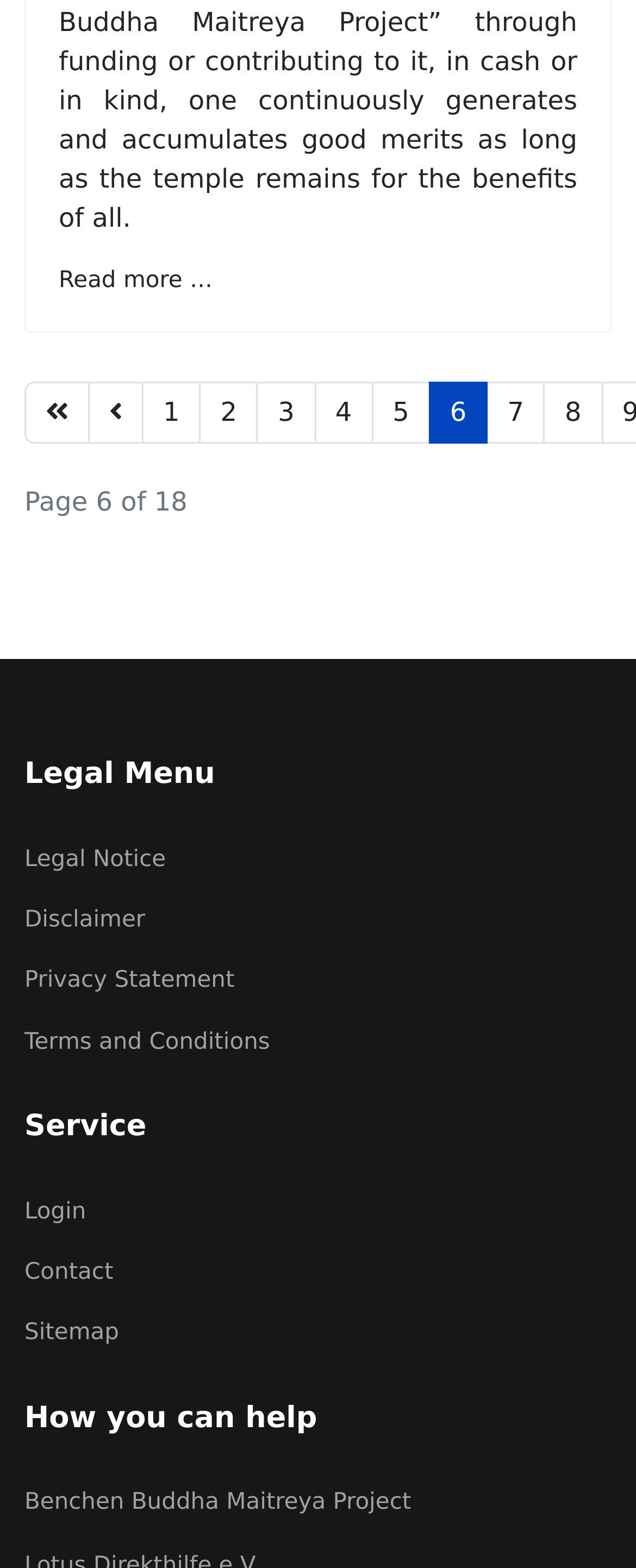What is the name of the project mentioned on the page?
Answer the question using a single word or phrase, according to the image.

Benchen Buddha Maitreya Project